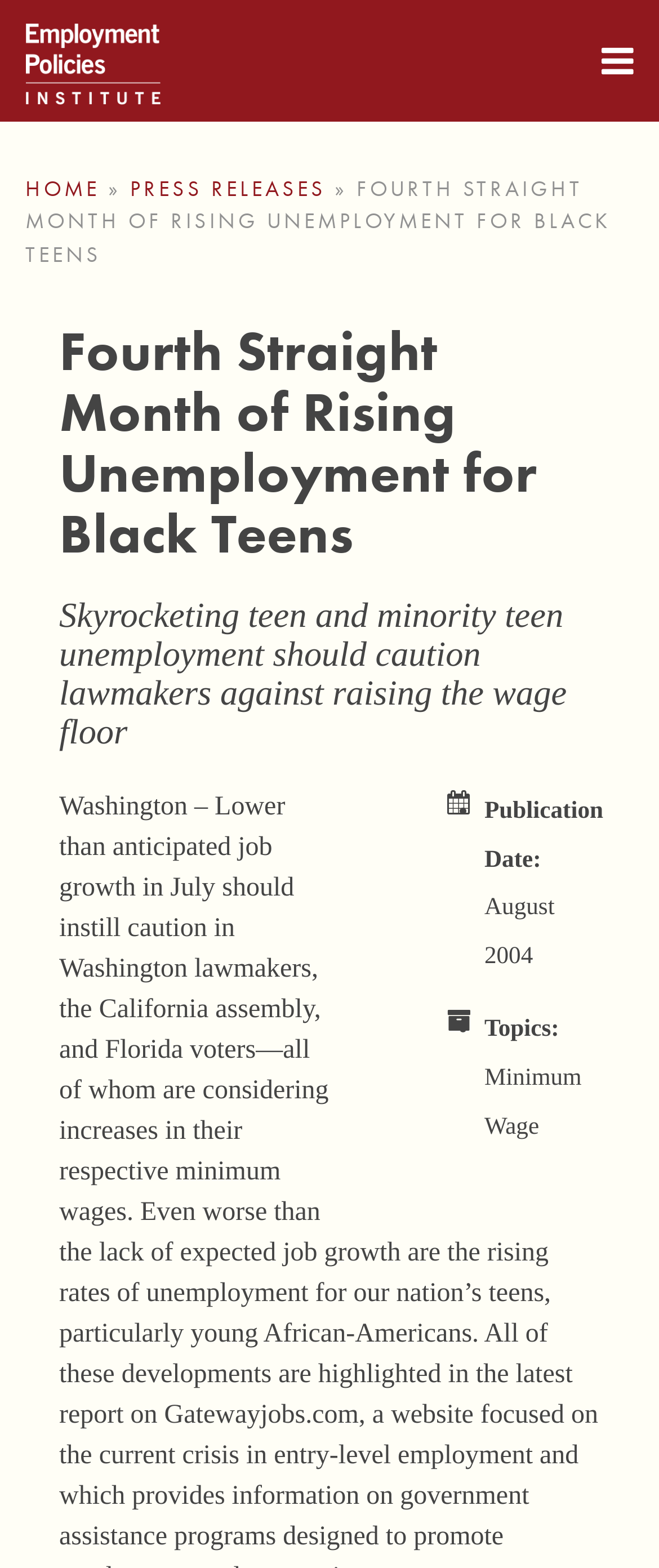Provide a brief response to the question using a single word or phrase: 
What is the current menu item?

HOME